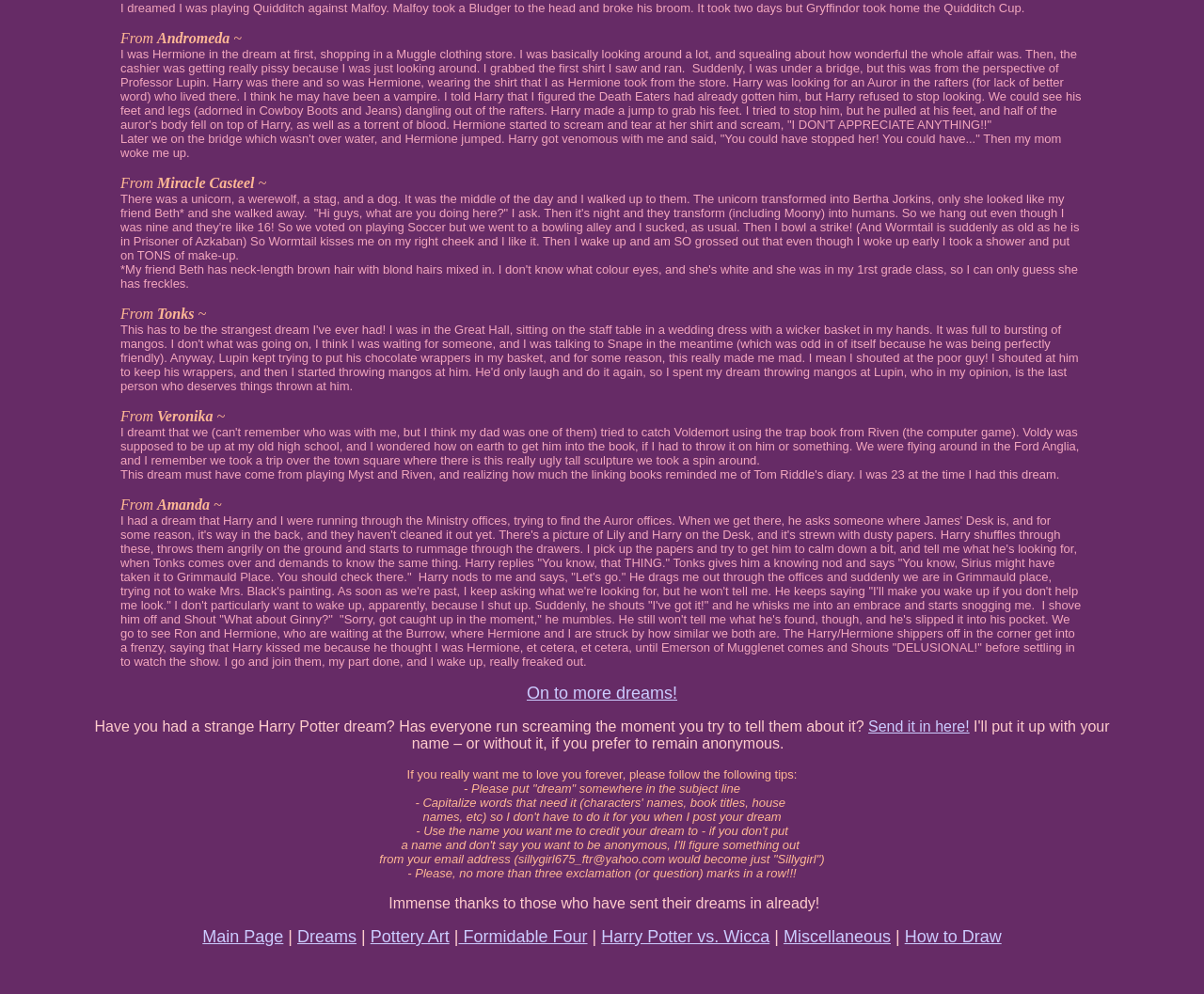Locate the UI element described by Miscellaneous and provide its bounding box coordinates. Use the format (top-left x, top-left y, bottom-right x, bottom-right y) with all values as floating point numbers between 0 and 1.

[0.651, 0.933, 0.74, 0.952]